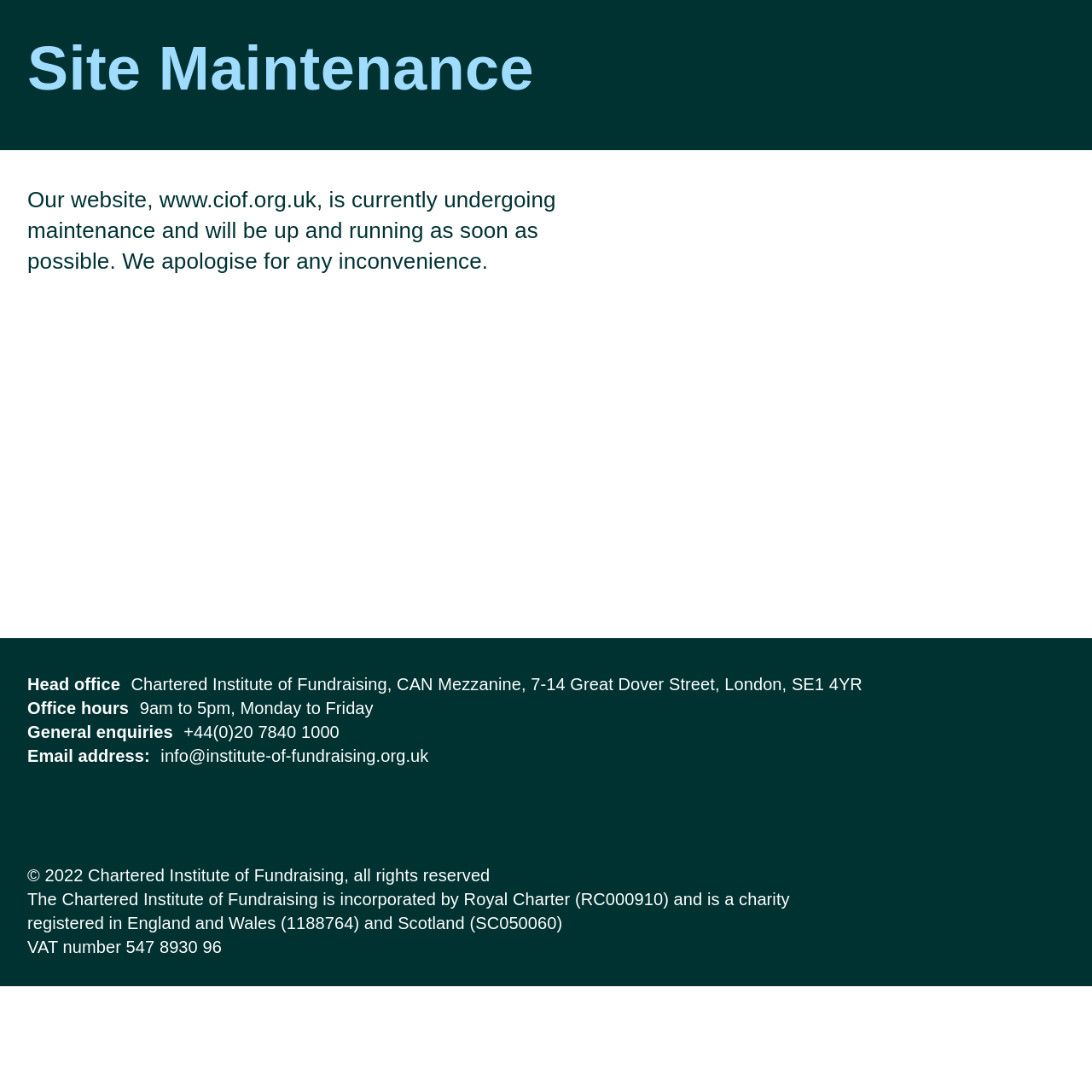Determine the bounding box coordinates of the UI element that matches the following description: "cookies page". The coordinates should be four float numbers between 0 and 1 in the format [left, top, right, bottom].

[0.135, 0.224, 0.228, 0.241]